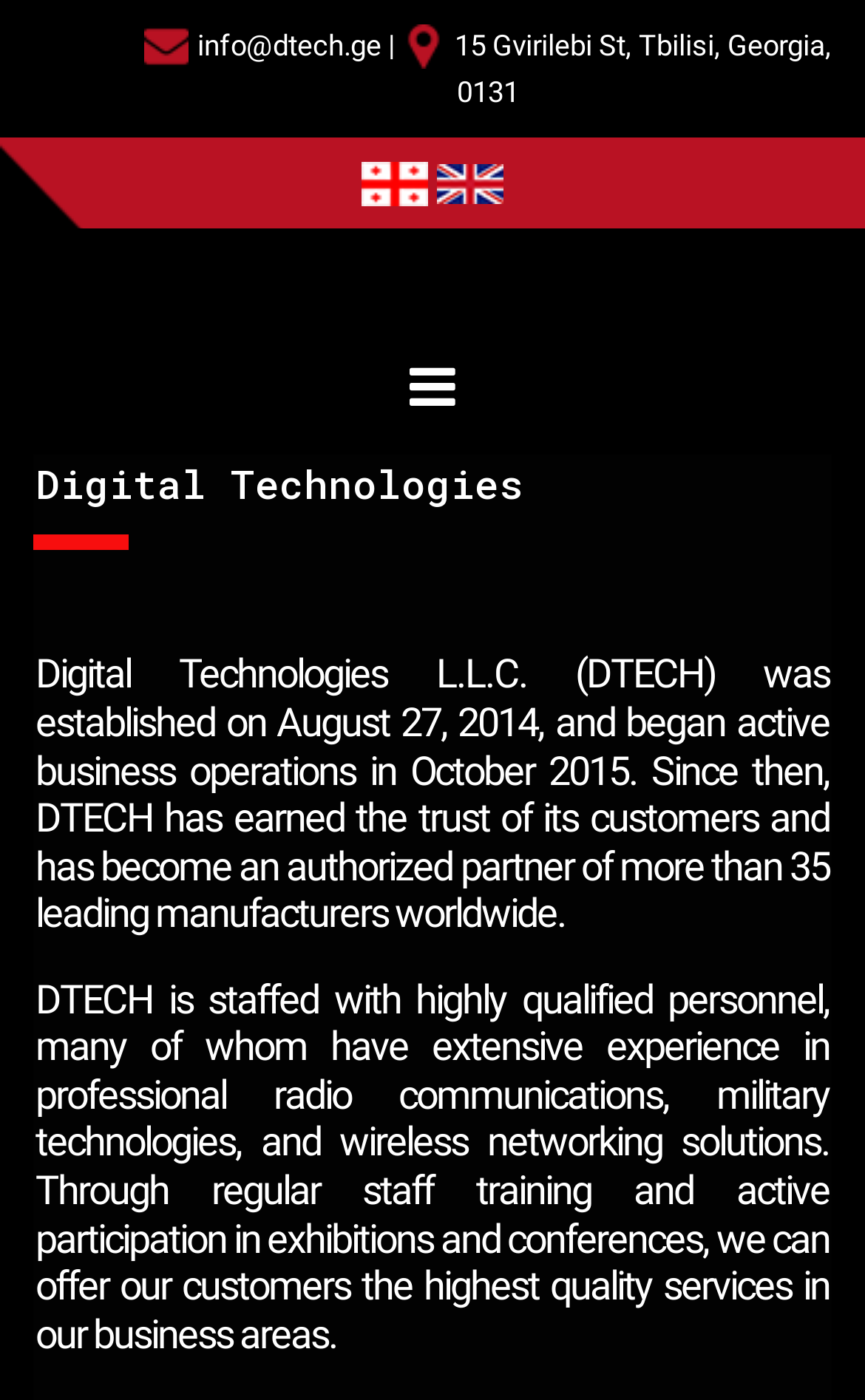Explain the webpage in detail, including its primary components.

The webpage is about DTECH, a company that offers high-quality military, public safety, and network and data technologies from leading companies in the field, along with necessary accessories. 

At the top left of the page, there is a logo image, followed by the company's contact information, including an email address and a physical address in Tbilisi, Georgia. 

To the right of the contact information, there are two social media links, each accompanied by an icon. Below these links, there is a Facebook link with a Facebook icon.

The company's name, "DTECH - The Highest Quality Technologies", is displayed prominently on the page. 

Below the company name, there is a horizontal separator line. 

The main content of the page is divided into two paragraphs. The first paragraph describes the company's history, stating that it was established in 2014 and has since become an authorized partner of over 35 leading manufacturers worldwide. 

The second paragraph describes the company's staff, stating that they are highly qualified and have extensive experience in professional radio communications, military technologies, and wireless networking solutions.